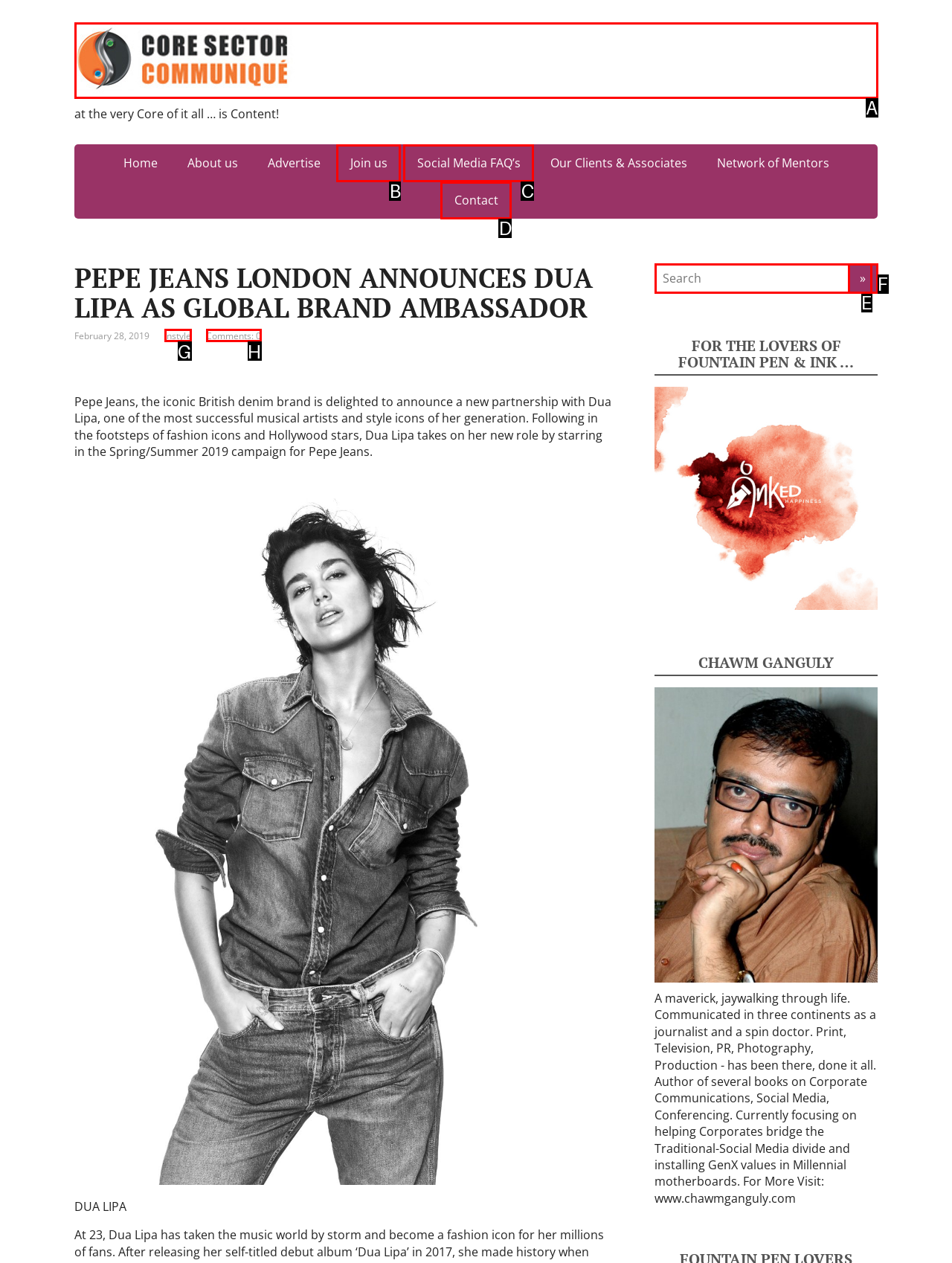Based on the provided element description: aria-label="Twitter Metallic", identify the best matching HTML element. Respond with the corresponding letter from the options shown.

None